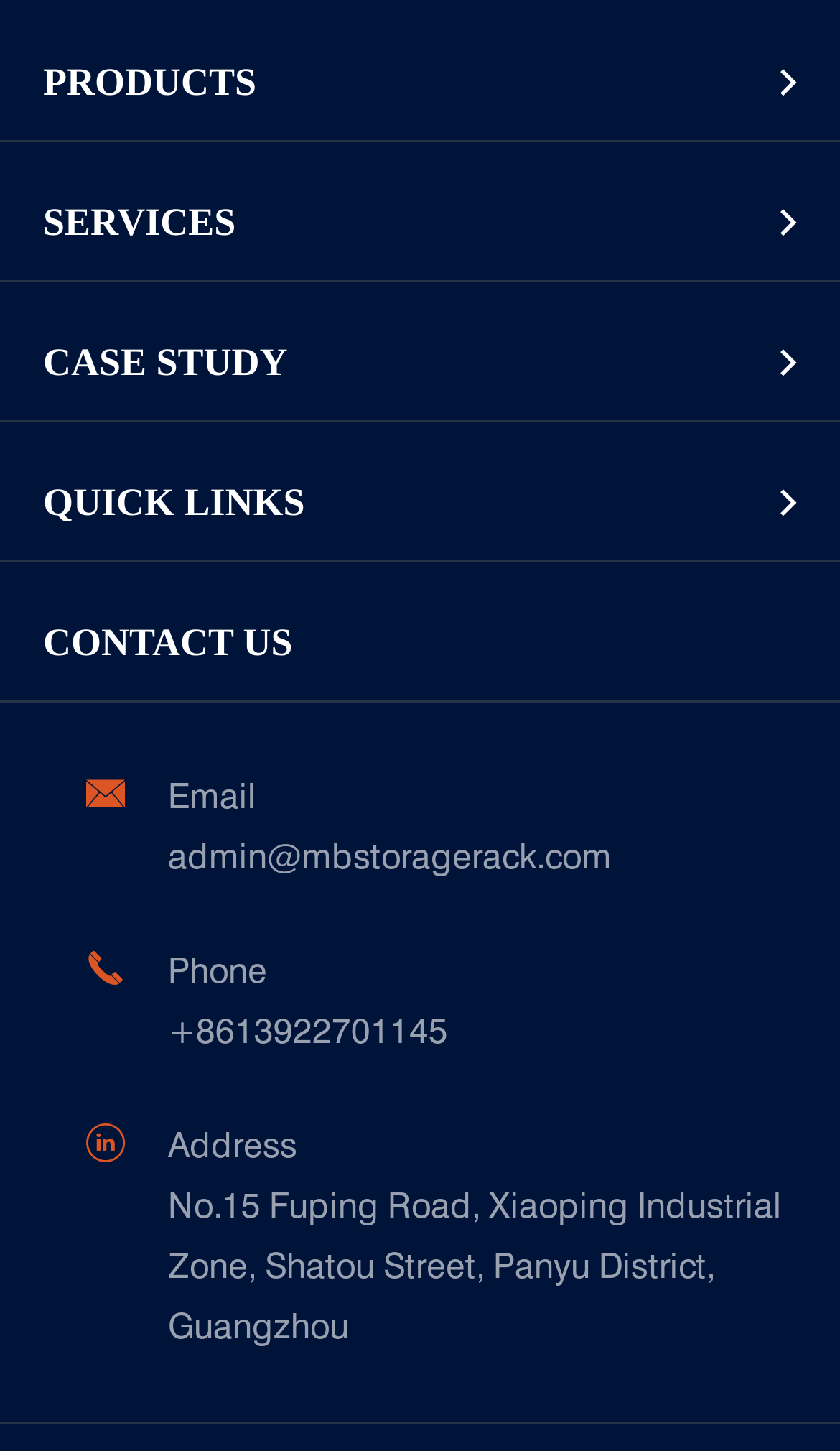Identify the bounding box of the HTML element described as: "Racking Inspection & Maintenance".

[0.051, 0.363, 1.0, 0.42]